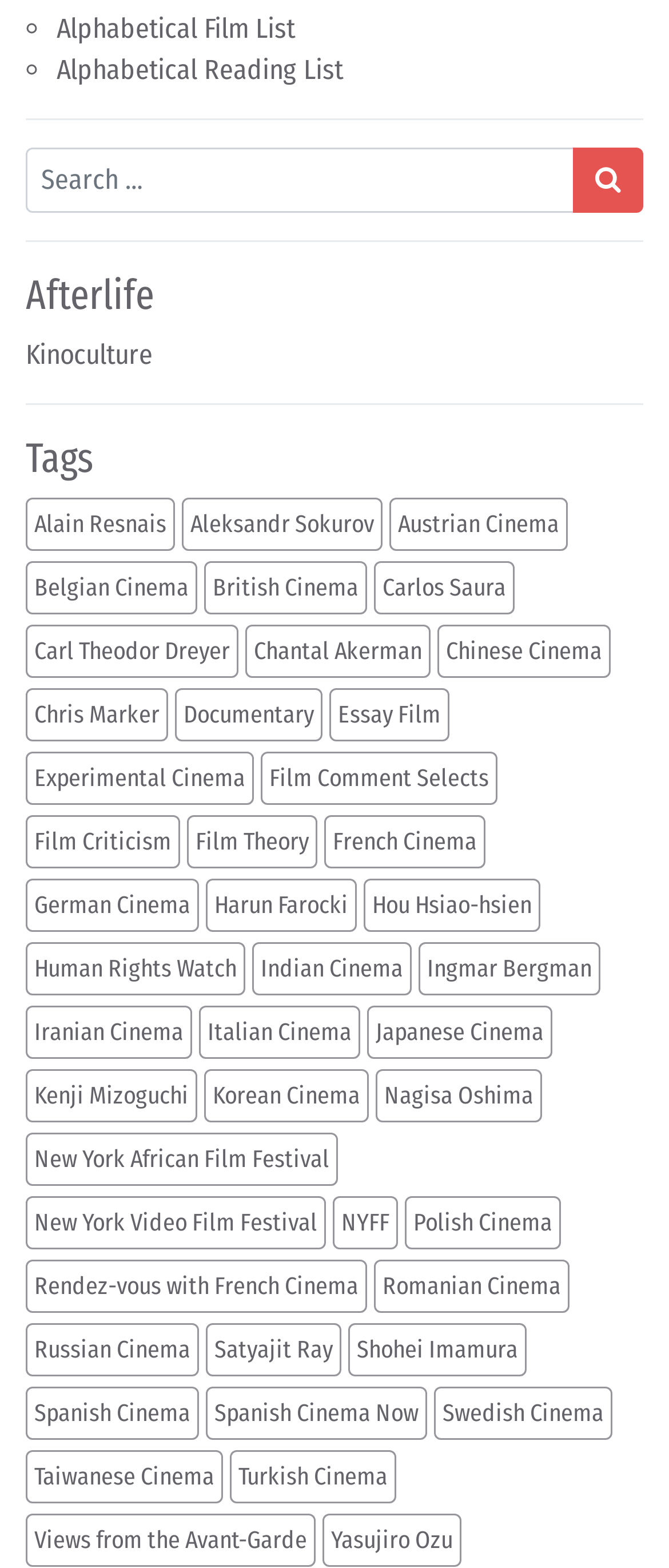Please identify the bounding box coordinates of the region to click in order to complete the task: "Submit search query". The coordinates must be four float numbers between 0 and 1, specified as [left, top, right, bottom].

[0.856, 0.094, 0.962, 0.136]